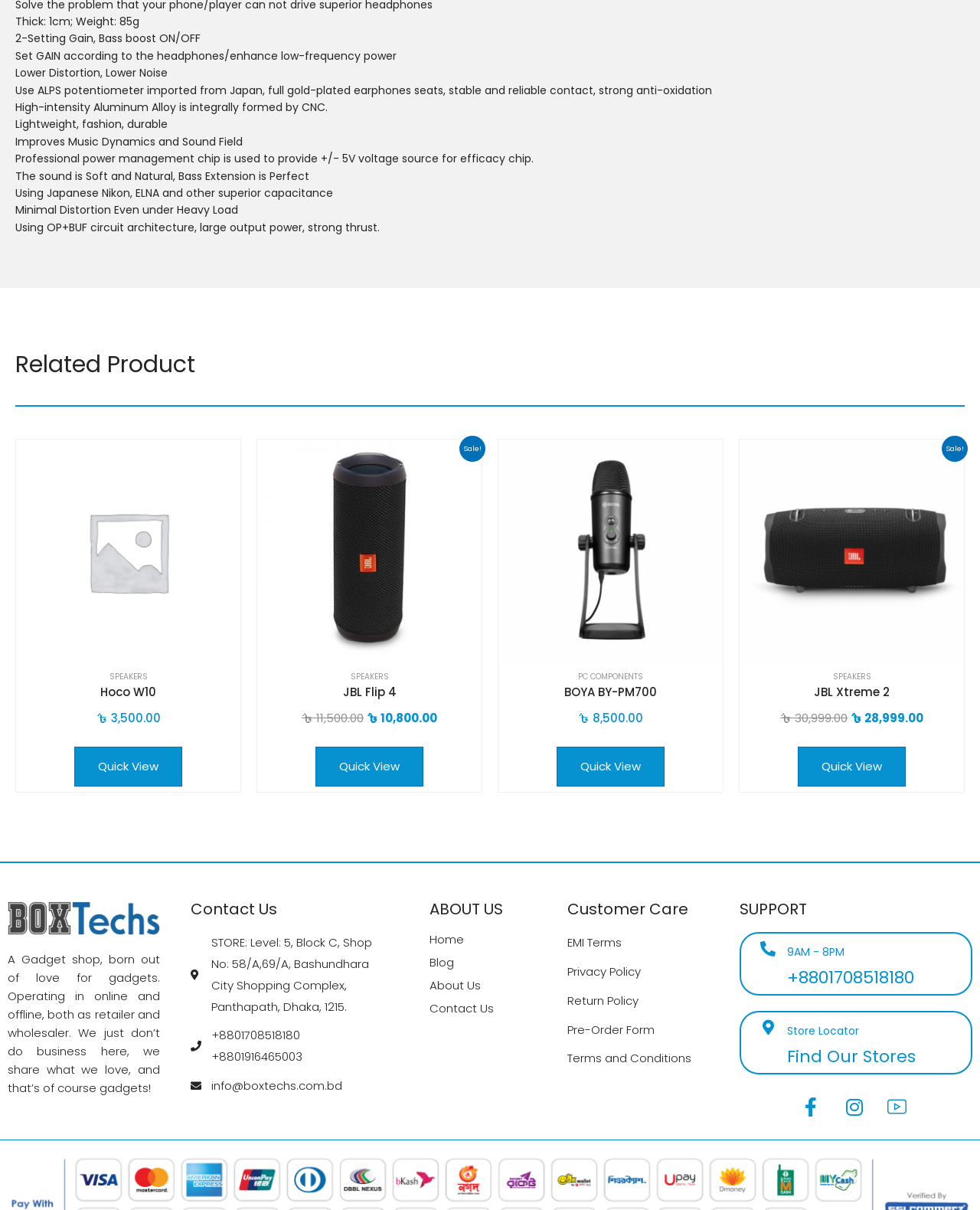Please locate the bounding box coordinates of the element that needs to be clicked to achieve the following instruction: "Click on the 'Hoco W10' link". The coordinates should be four float numbers between 0 and 1, i.e., [left, top, right, bottom].

[0.016, 0.566, 0.245, 0.578]